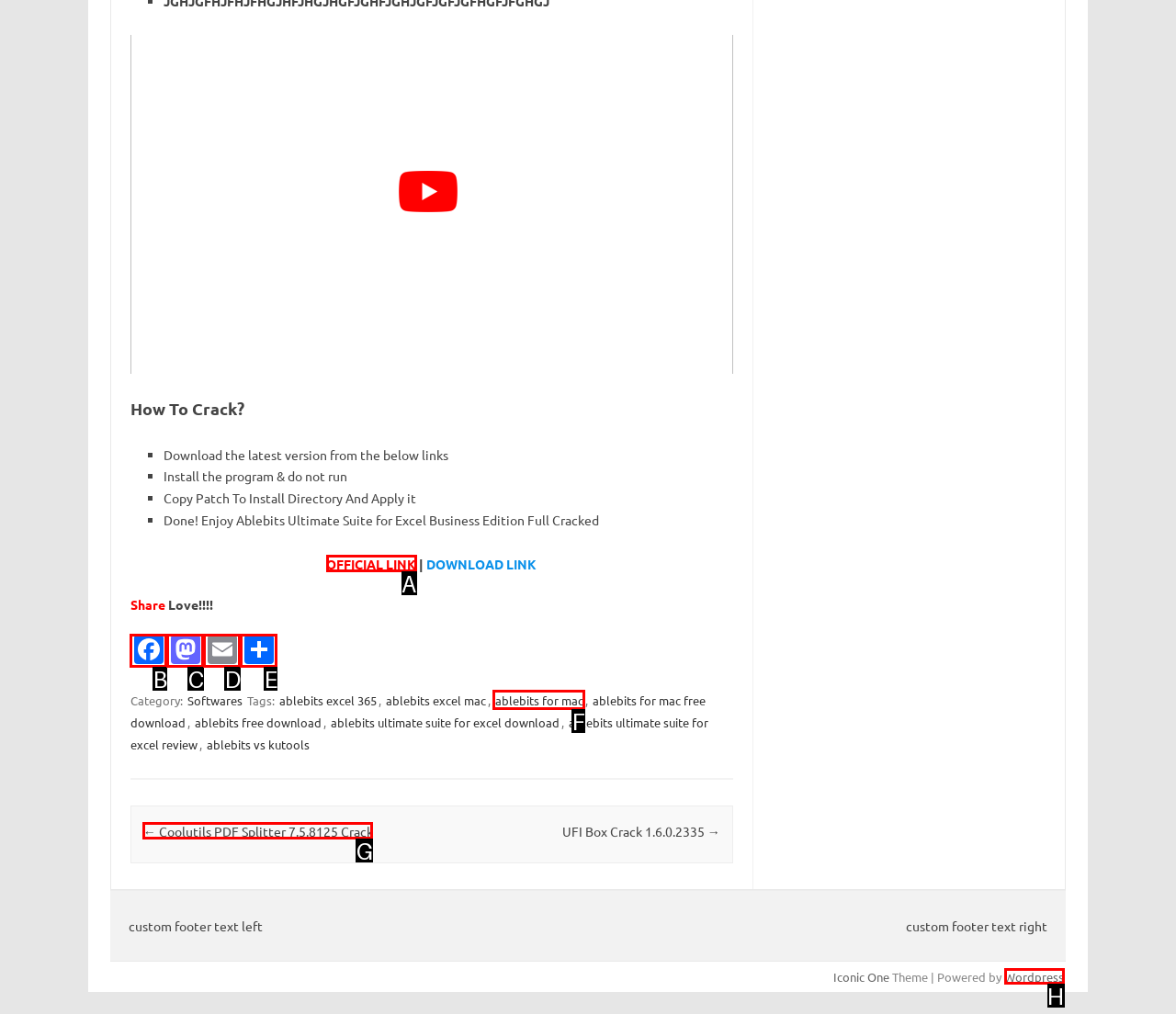Indicate which red-bounded element should be clicked to perform the task: Click on the 'OFFICIAL LINK' Answer with the letter of the correct option.

A